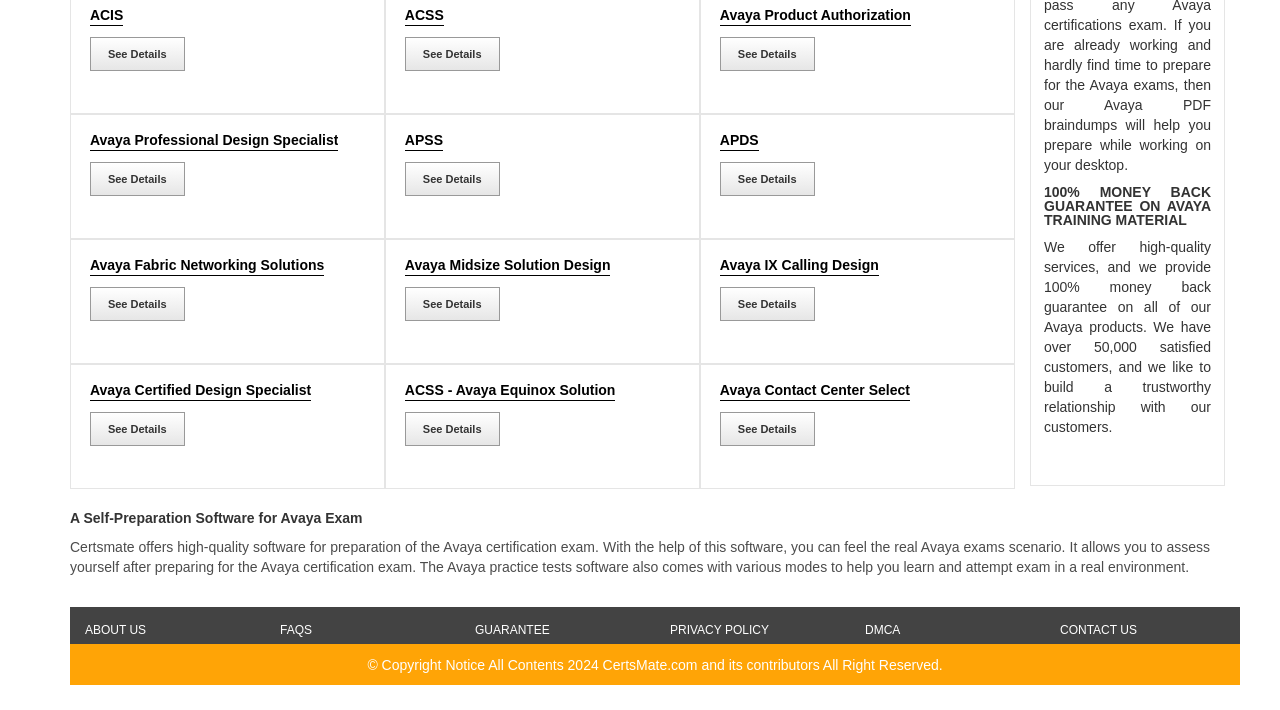Identify the bounding box coordinates of the specific part of the webpage to click to complete this instruction: "View Avaya Product Authorization details".

[0.562, 0.052, 0.636, 0.1]